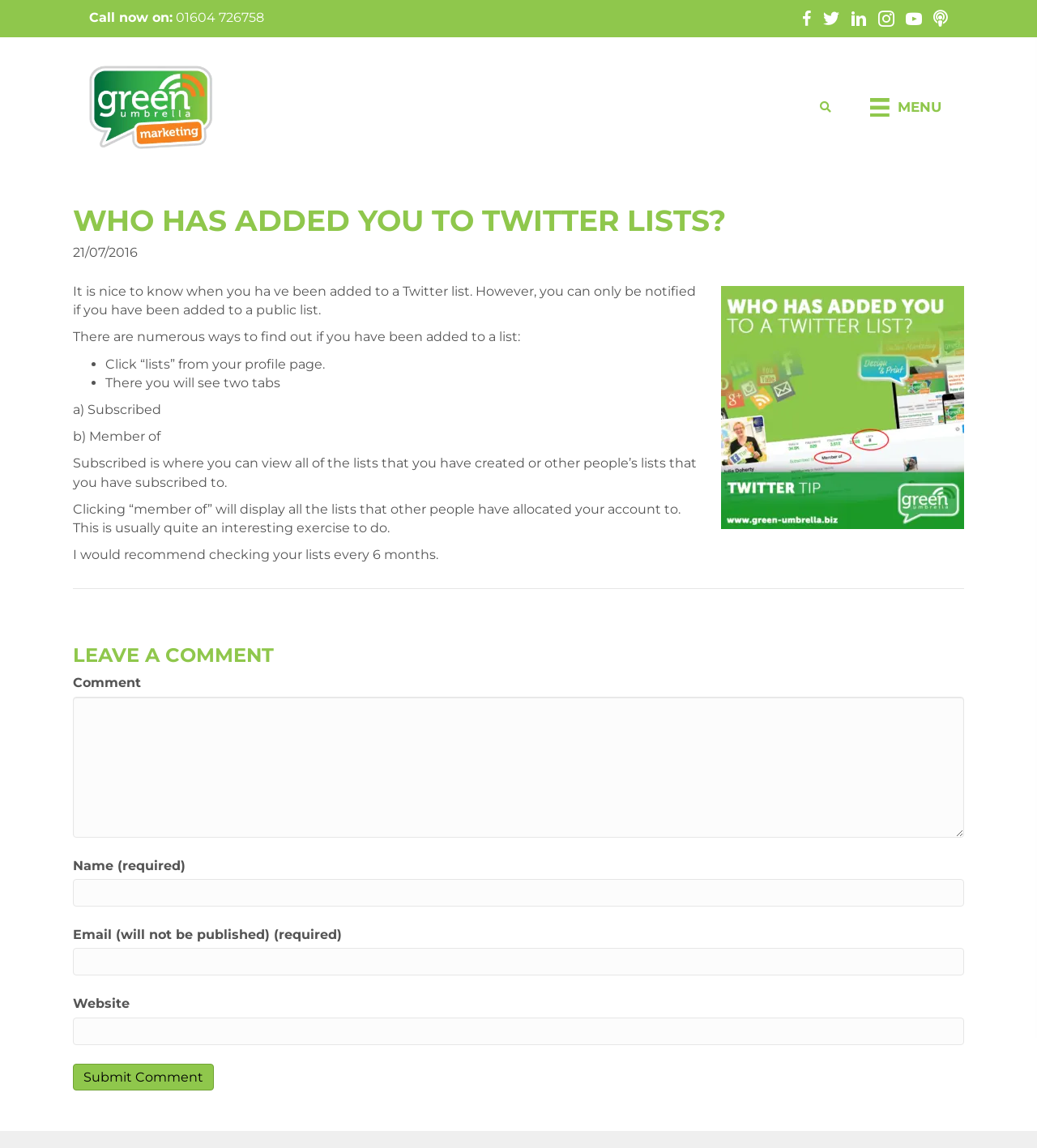Please determine the main heading text of this webpage.

WHO HAS ADDED YOU TO TWITTER LISTS?